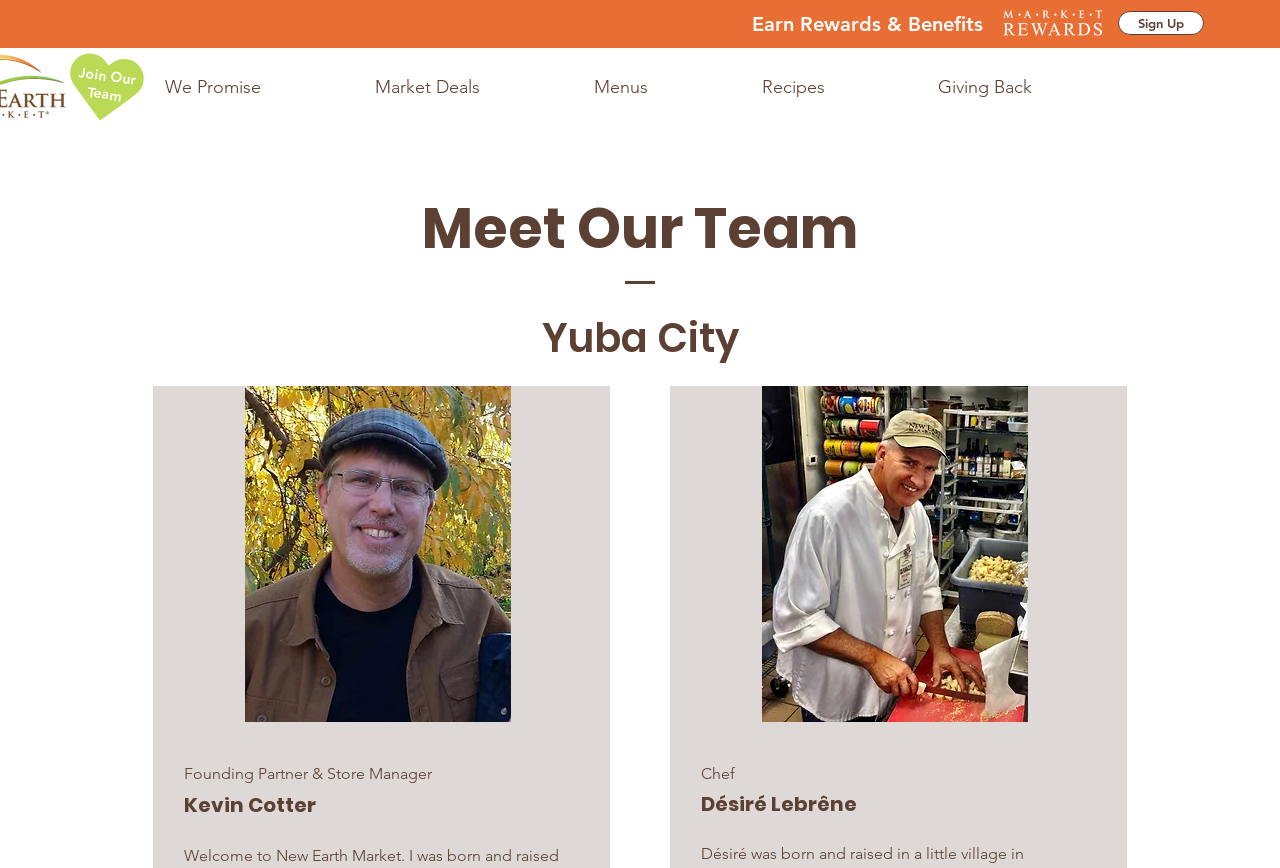What is the name of the store manager?
Using the image, elaborate on the answer with as much detail as possible.

I found the answer by looking at the section 'Meet Our Team' where it lists the team members. Under the 'Yuba City' heading, I found an image with a caption 'Founding Partner & Store Manager' and the name 'Kevin Cotter' below it.